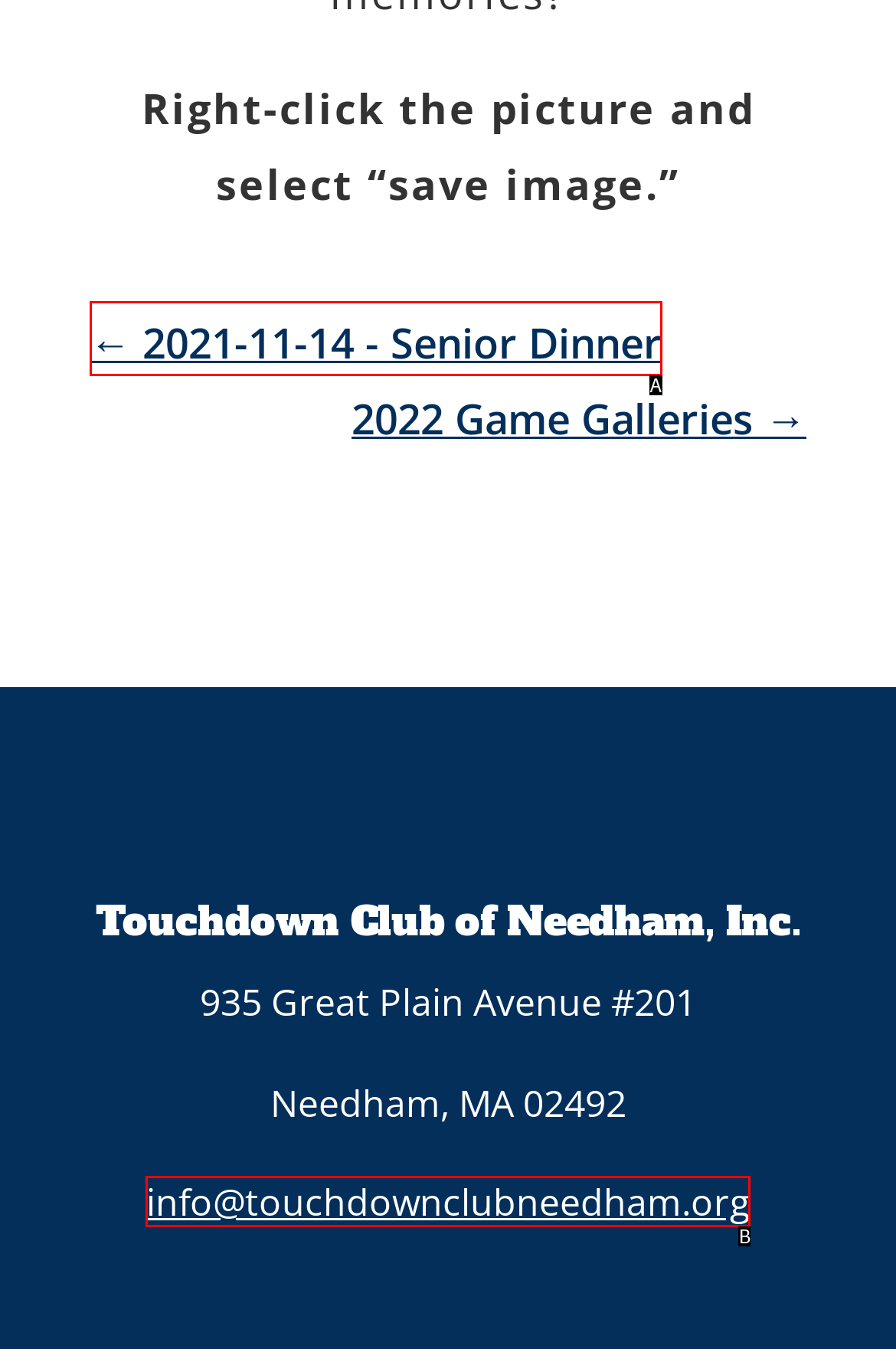Match the element description to one of the options: ← 2021-11-14 - Senior Dinner
Respond with the corresponding option's letter.

A